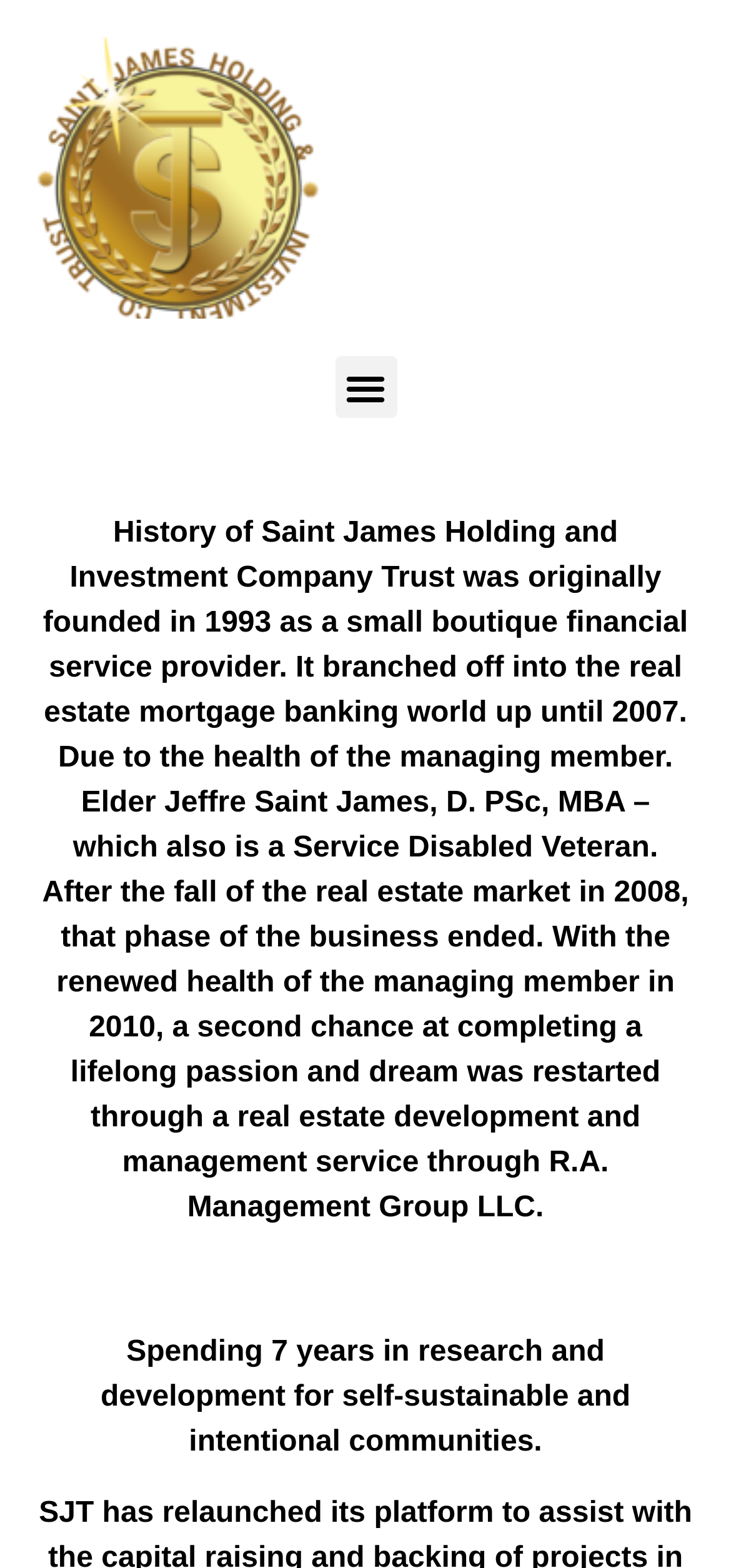Using the webpage screenshot, find the UI element described by Menu. Provide the bounding box coordinates in the format (top-left x, top-left y, bottom-right x, bottom-right y), ensuring all values are floating point numbers between 0 and 1.

[0.458, 0.227, 0.542, 0.267]